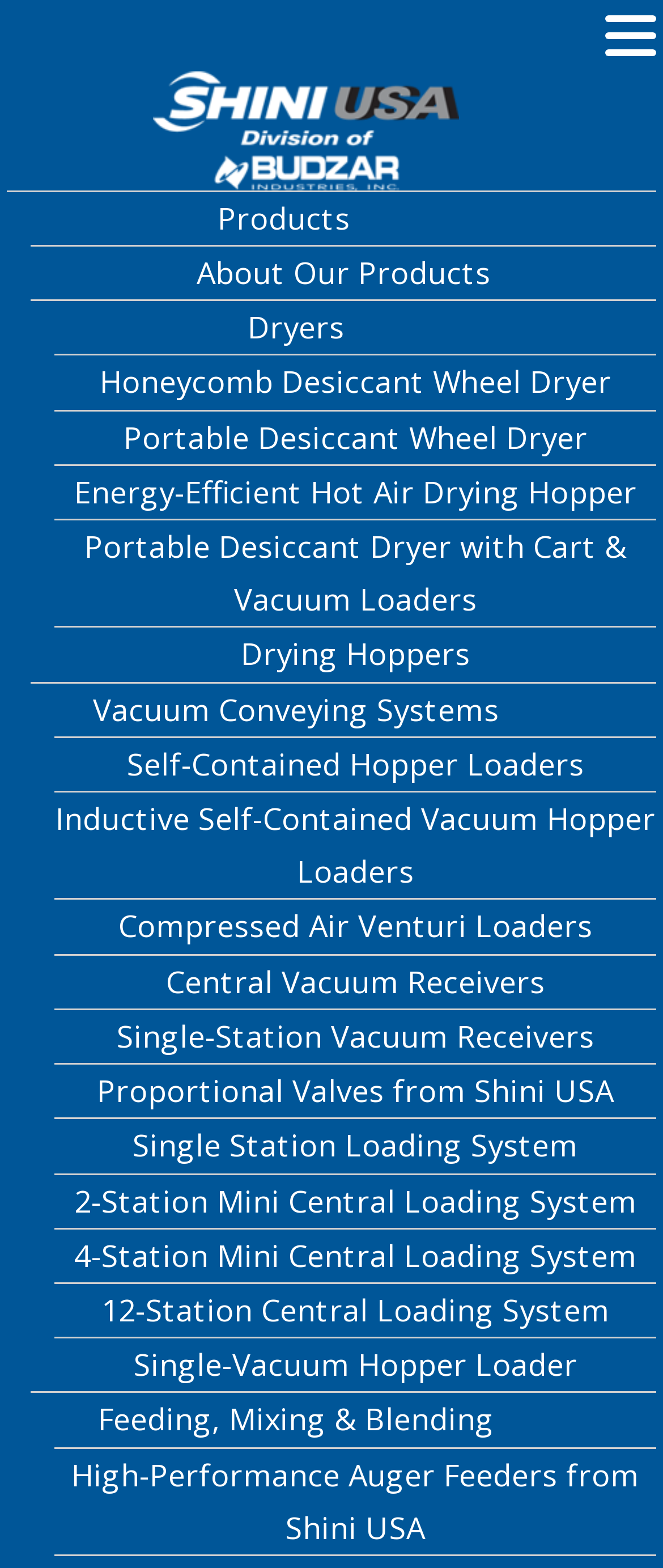Explain in detail what is displayed on the webpage.

The webpage is about Shini USA, a company that offers a range of granulating equipment and machinery for various applications. At the top, there is a link to "plastic extrusion companies" accompanied by an image. Below this, there are several links to different product categories, including "Products", "About Our Products", "Dryers", "Vacuum Conveying Systems", and "Feeding, Mixing & Blending".

The "Dryers" section has several links to specific products, including "Honeycomb Desiccant Wheel Dryer", "Portable Desiccant Wheel Dryer", and "Energy-Efficient Hot Air Drying Hopper", among others. These links are positioned in a vertical column, with each link below the previous one.

The "Vacuum Conveying Systems" section also has several links to specific products, including "Self-Contained Hopper Loaders", "Inductive Self-Contained Vacuum Hopper Loaders", and "Compressed Air Venturi Loaders", among others. These links are positioned in a vertical column, similar to the "Dryers" section.

The "Feeding, Mixing & Blending" section has a single link to "High-Performance Auger Feeders from Shini USA". This link is positioned at the bottom of the page.

Overall, the webpage appears to be a product catalog or directory, with links to various products and categories organized in a logical and easy-to-navigate manner.